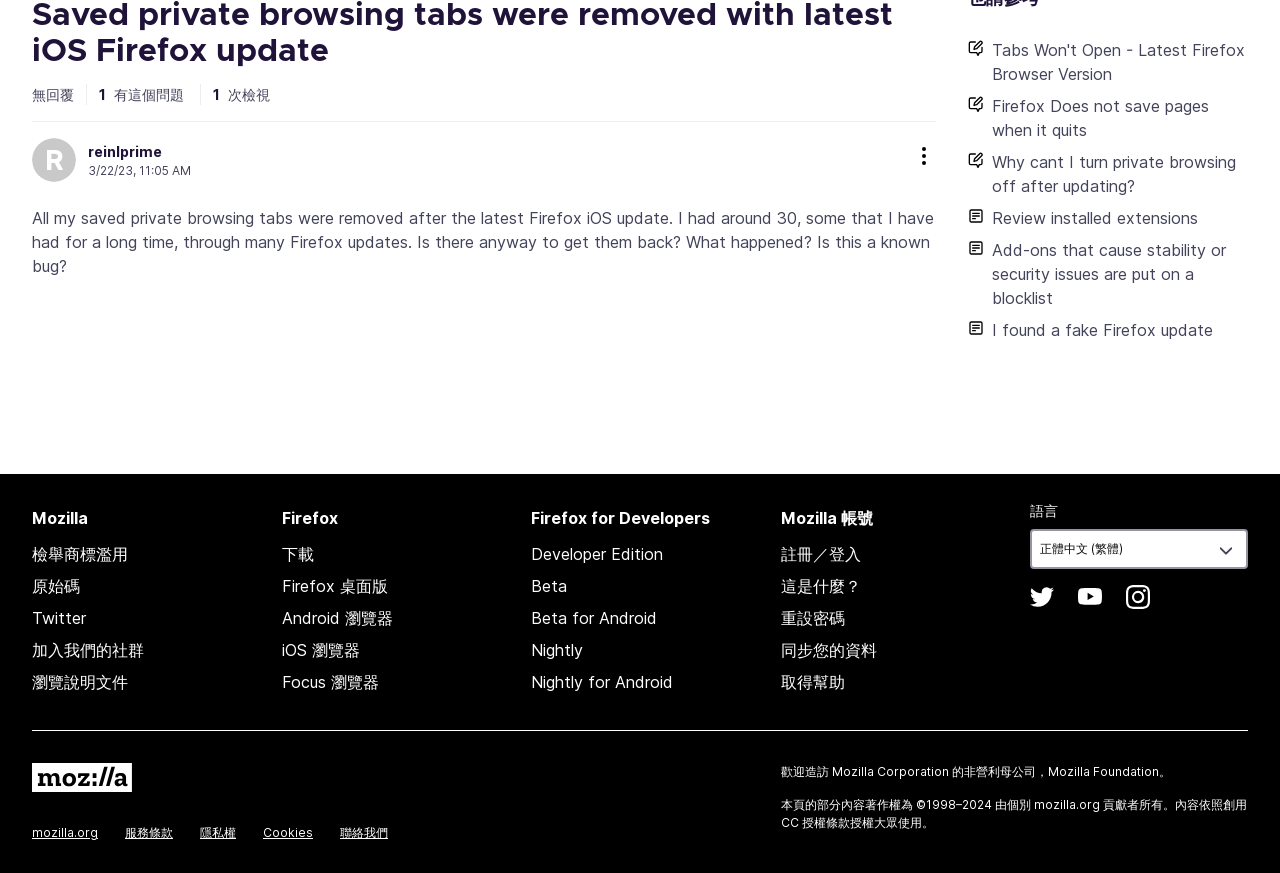Please find the bounding box for the UI element described by: "Mozilla Corporation".

[0.65, 0.876, 0.741, 0.893]